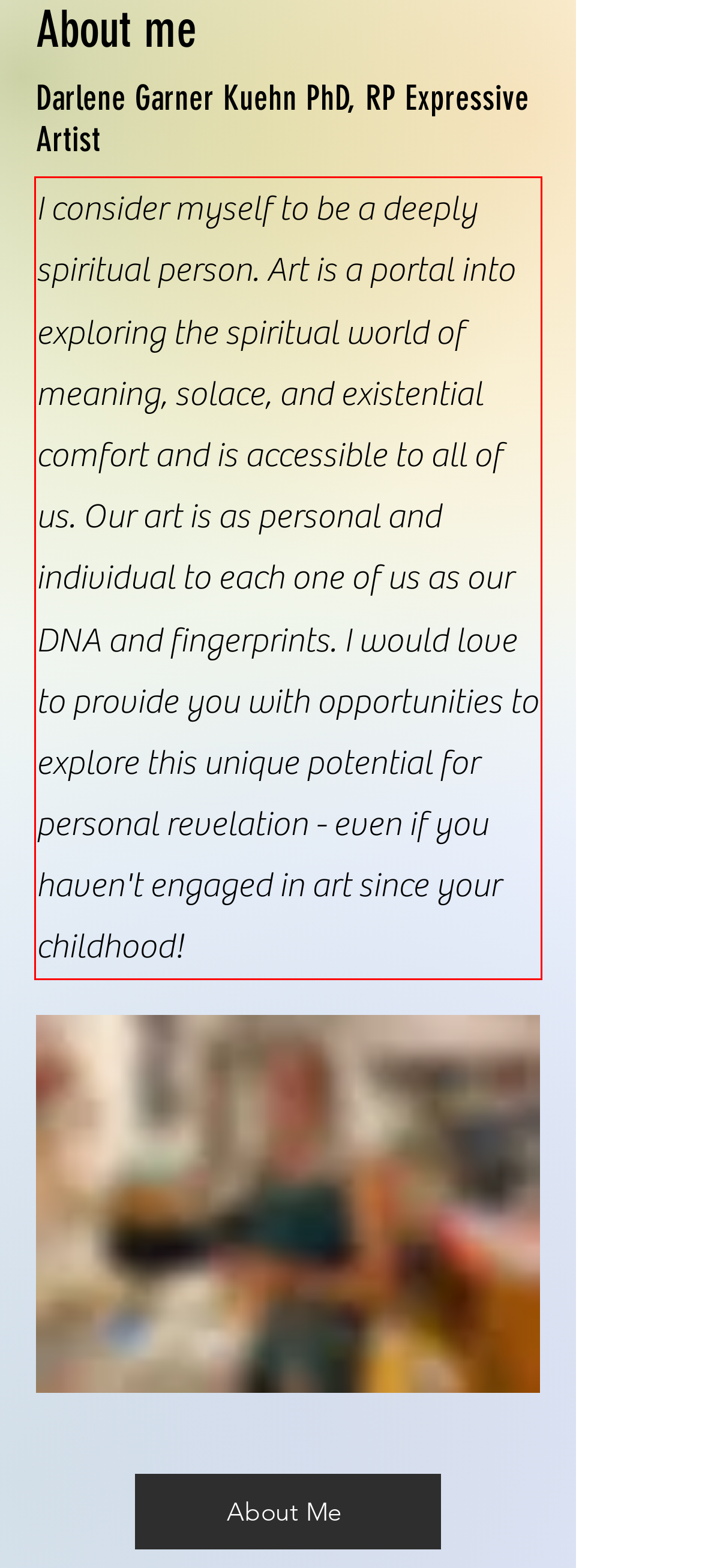Your task is to recognize and extract the text content from the UI element enclosed in the red bounding box on the webpage screenshot.

​I consider myself to be a deeply spiritual person. Art is a portal into exploring the spiritual world of meaning, solace, and existential comfort and is accessible to all of us. Our art is as personal and individual to each one of us as our DNA and fingerprints. I would love to provide you with opportunities to explore this unique potential for personal revelation - even if you haven't engaged in art since your childhood!